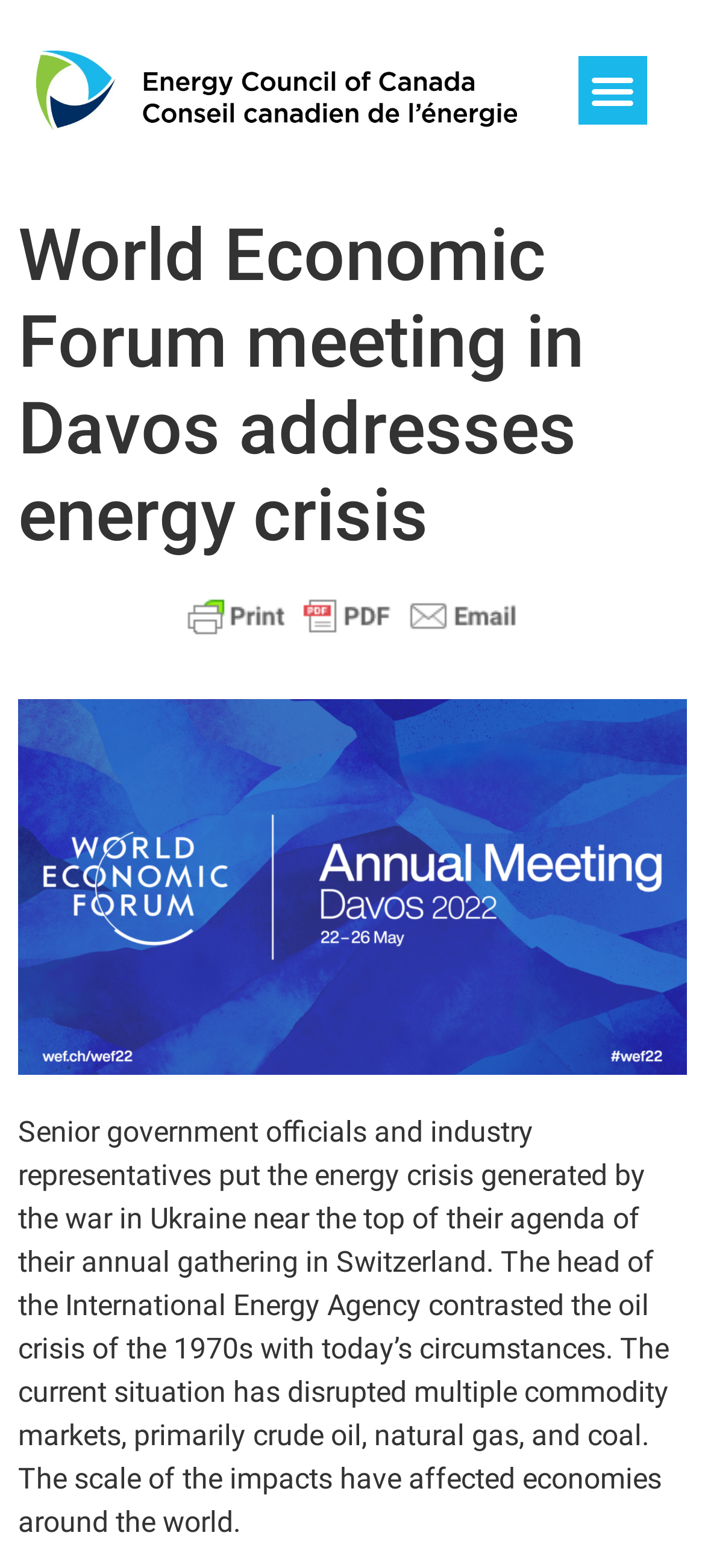Based on the element description Menu, identify the bounding box of the UI element in the given webpage screenshot. The coordinates should be in the format (top-left x, top-left y, bottom-right x, bottom-right y) and must be between 0 and 1.

[0.821, 0.036, 0.917, 0.079]